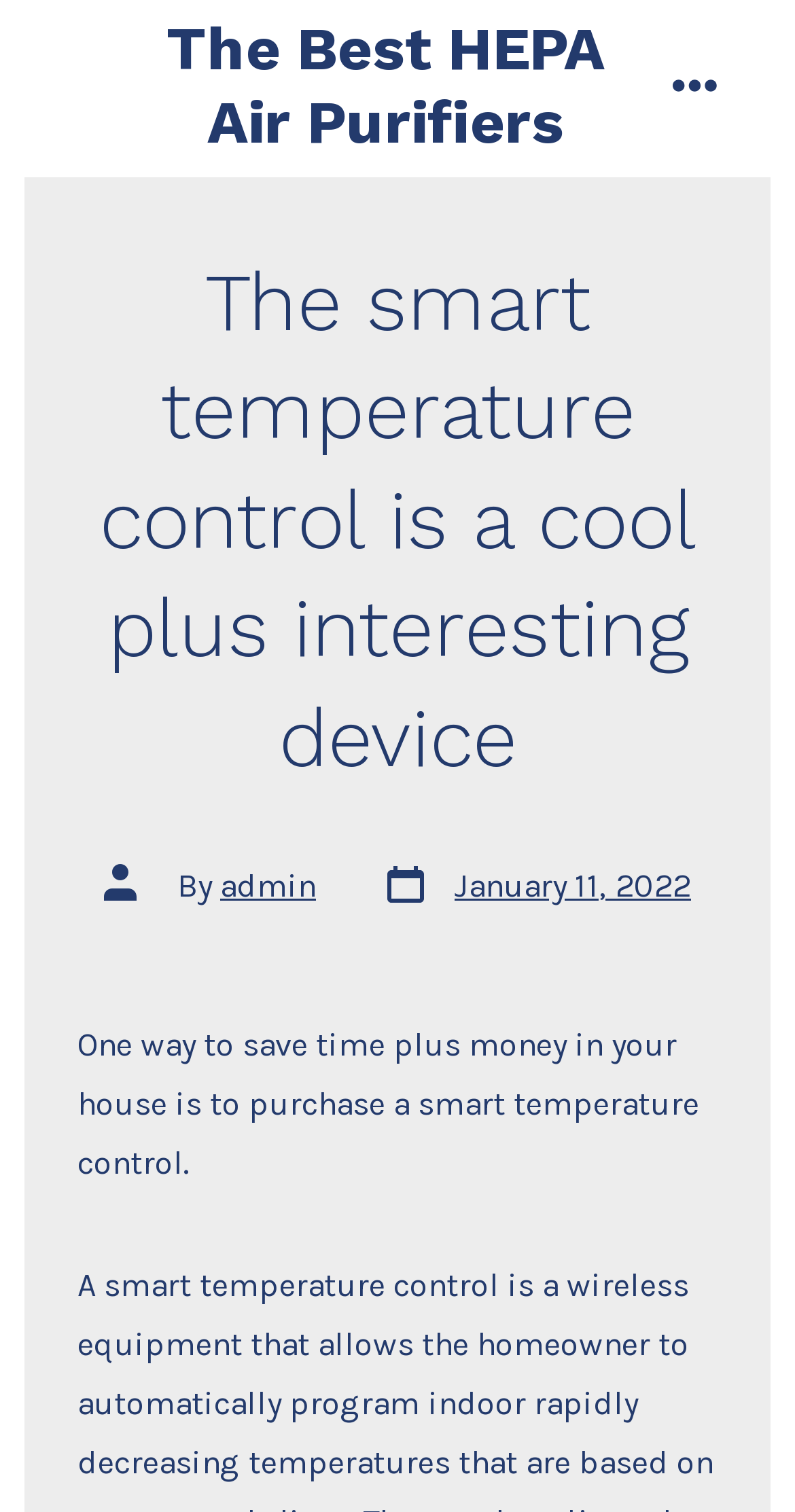Answer the question below using just one word or a short phrase: 
When was the post published?

January 11, 2022